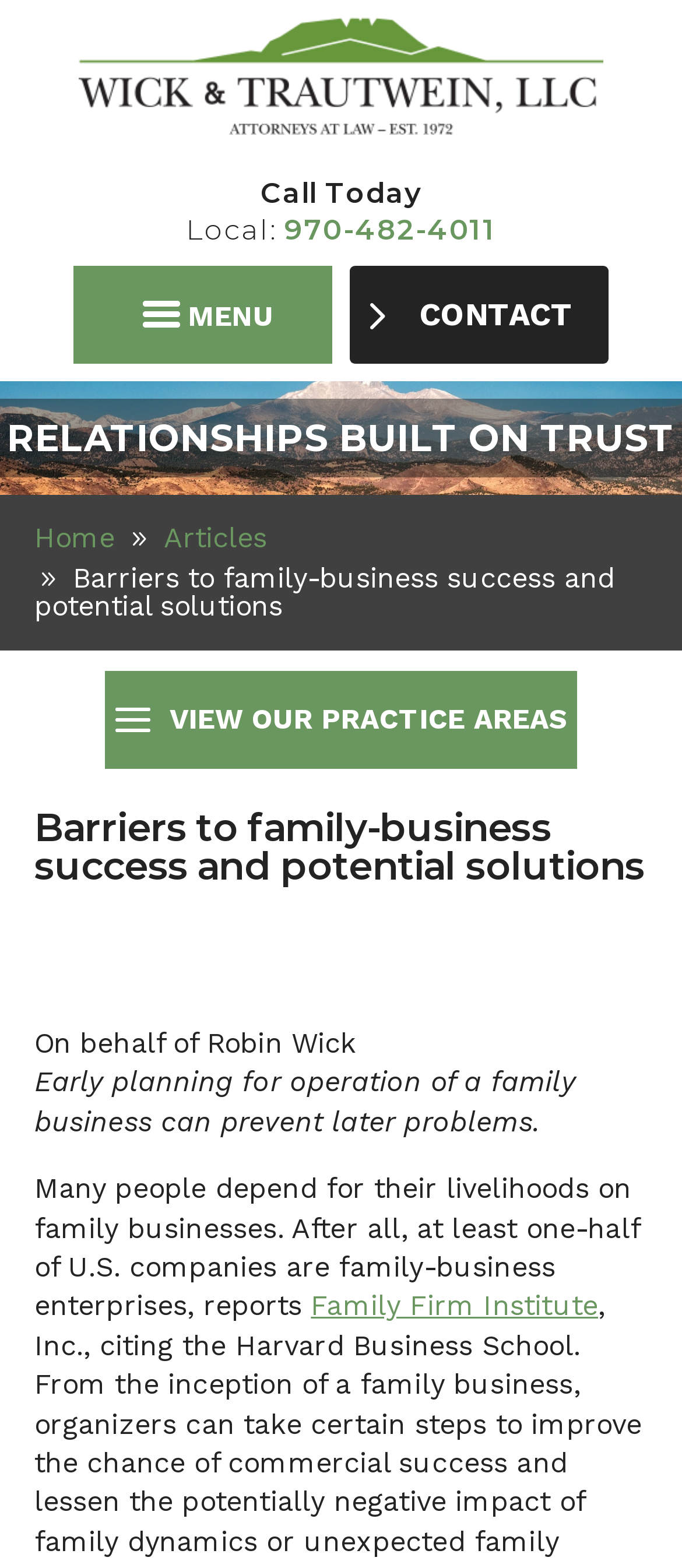What is the phone number?
Refer to the image and give a detailed answer to the question.

I found the phone number by looking at the section with the 'Call Today' text, where I saw a link with the phone number '970-482-4011'.